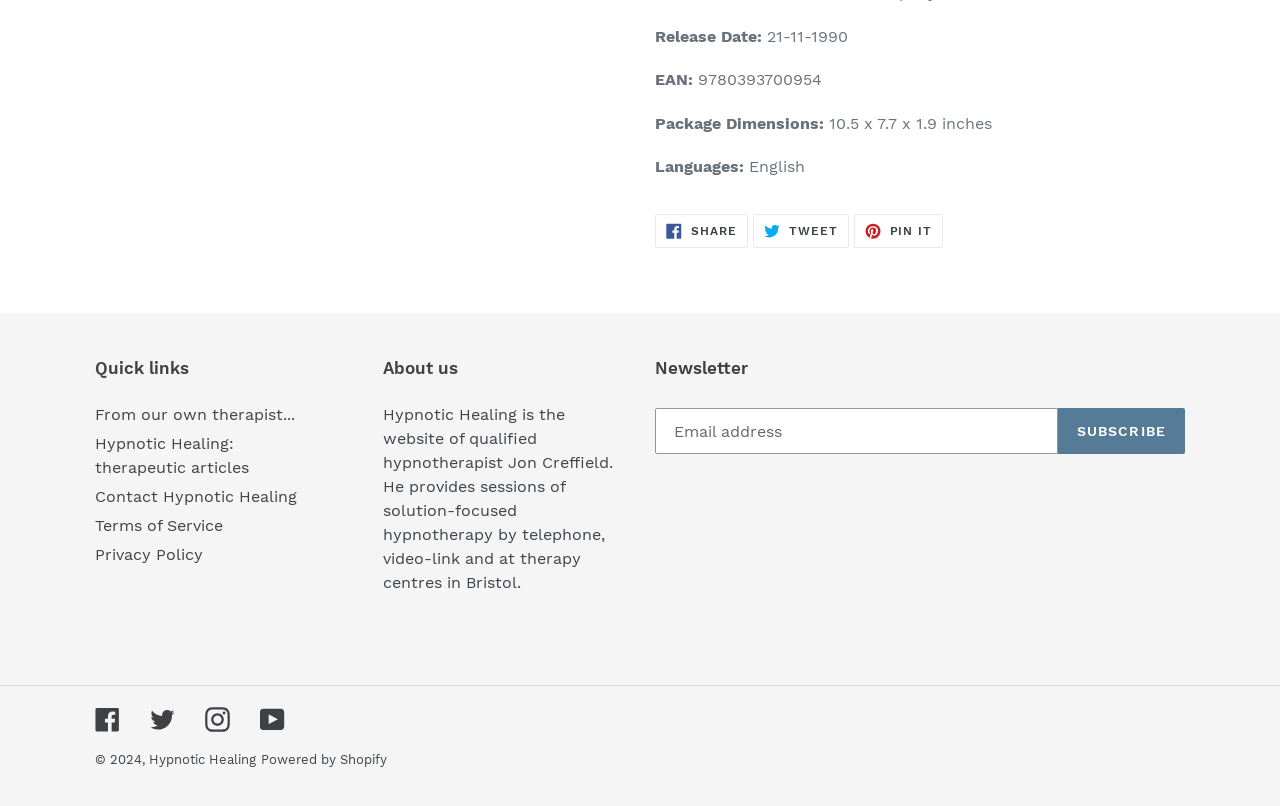Find the bounding box coordinates for the UI element that matches this description: "YouTube".

[0.203, 0.877, 0.223, 0.908]